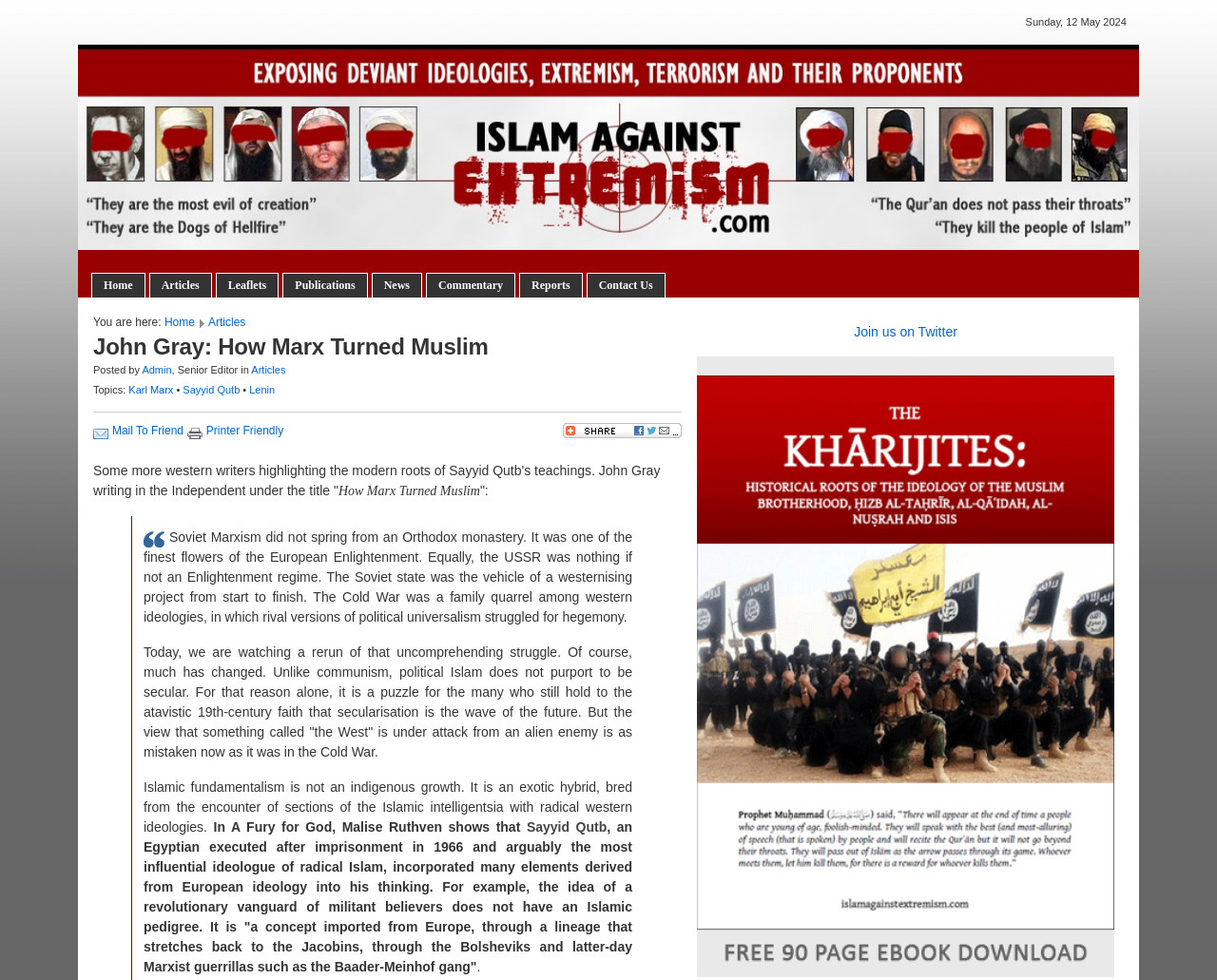Please locate the bounding box coordinates of the element's region that needs to be clicked to follow the instruction: "Share the article via 'Mail To Friend'". The bounding box coordinates should be provided as four float numbers between 0 and 1, i.e., [left, top, right, bottom].

[0.092, 0.431, 0.151, 0.447]